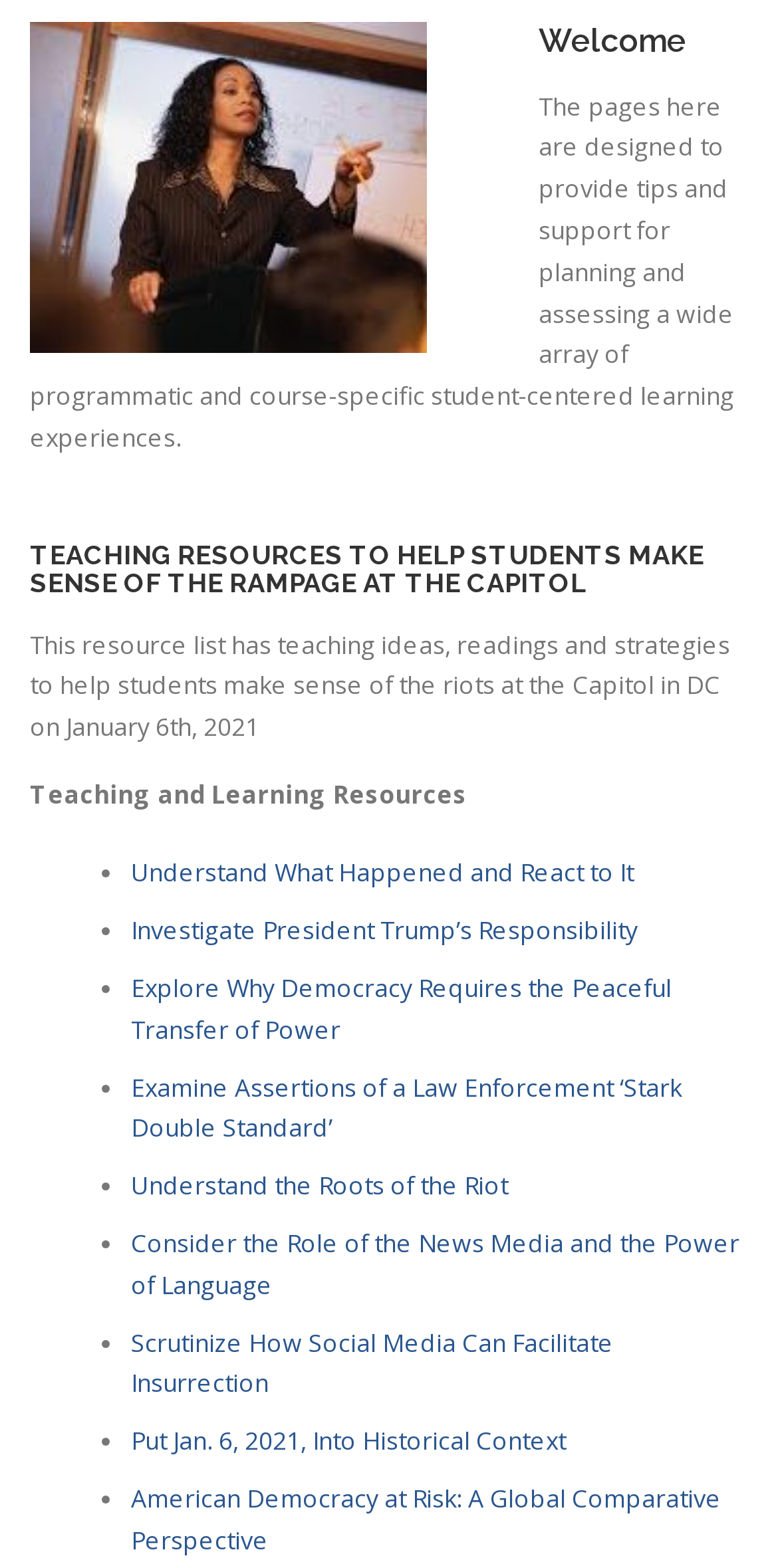Predict the bounding box coordinates for the UI element described as: "Conferences and Events 21/22". The coordinates should be four float numbers between 0 and 1, presented as [left, top, right, bottom].

[0.041, 0.09, 0.656, 0.145]